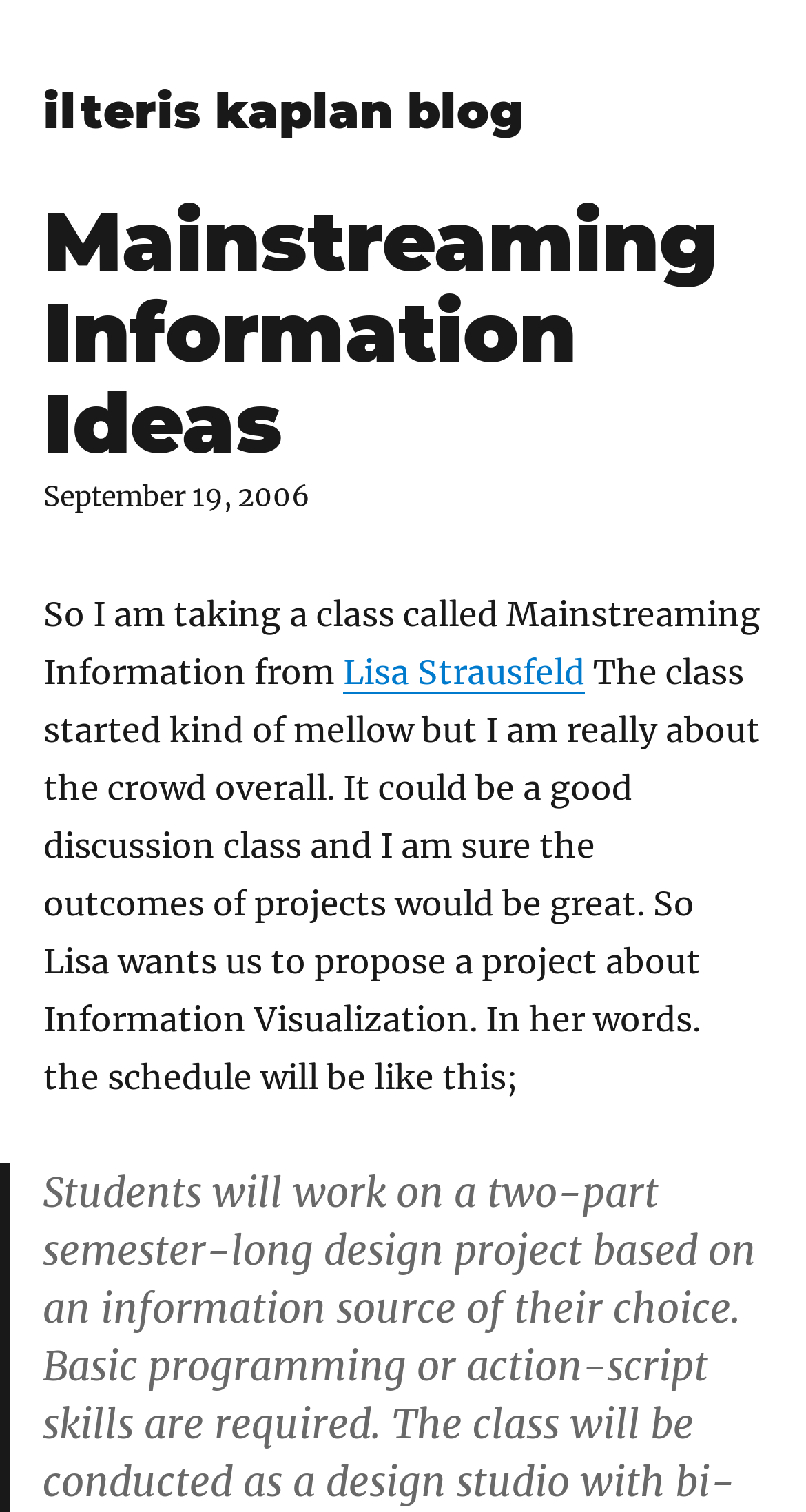Locate the bounding box coordinates of the UI element described by: "Home". Provide the coordinates as four float numbers between 0 and 1, formatted as [left, top, right, bottom].

None